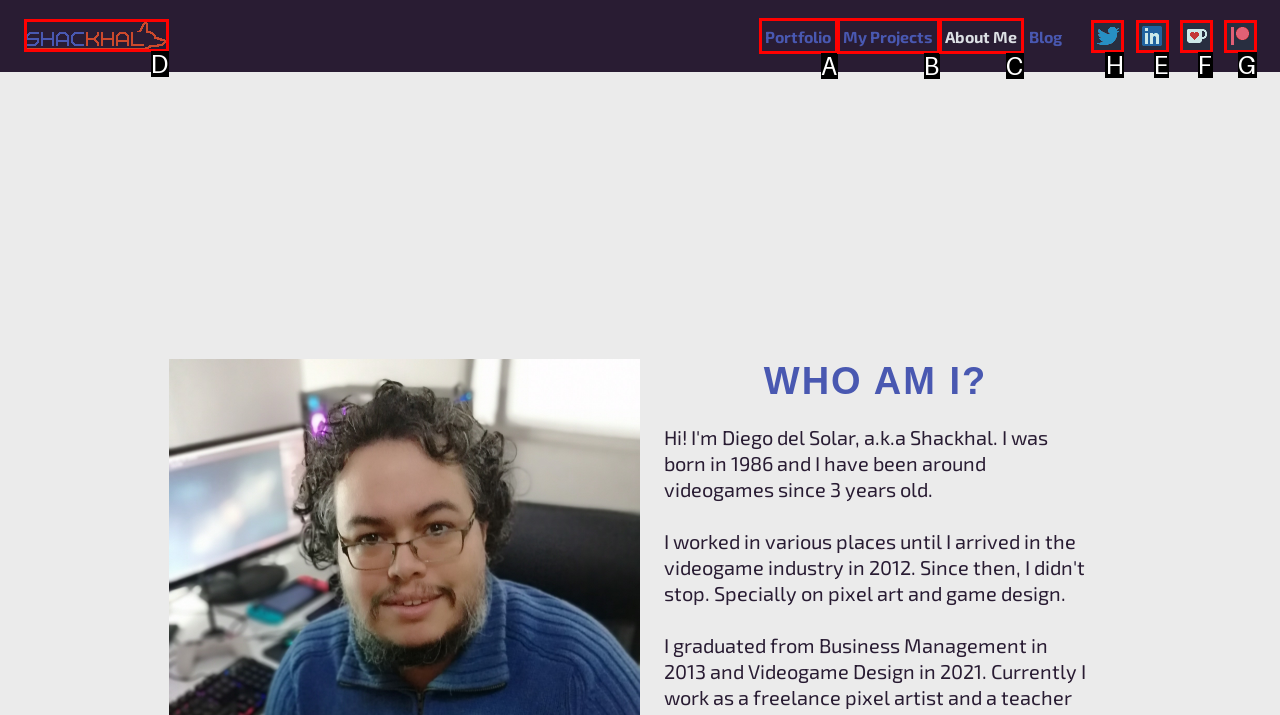Select the UI element that should be clicked to execute the following task: visit Twitter
Provide the letter of the correct choice from the given options.

H